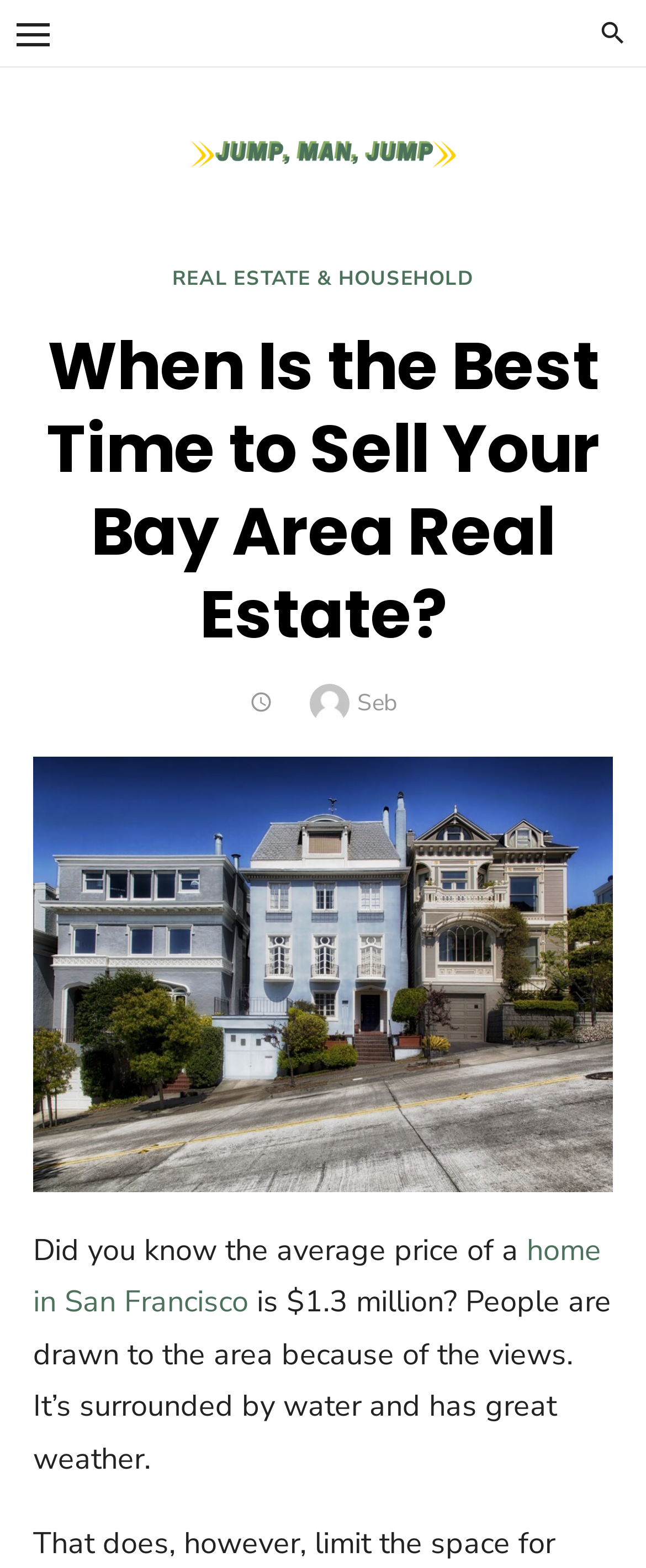What is the category of the article?
Look at the image and respond with a one-word or short-phrase answer.

REAL ESTATE & HOUSEHOLD